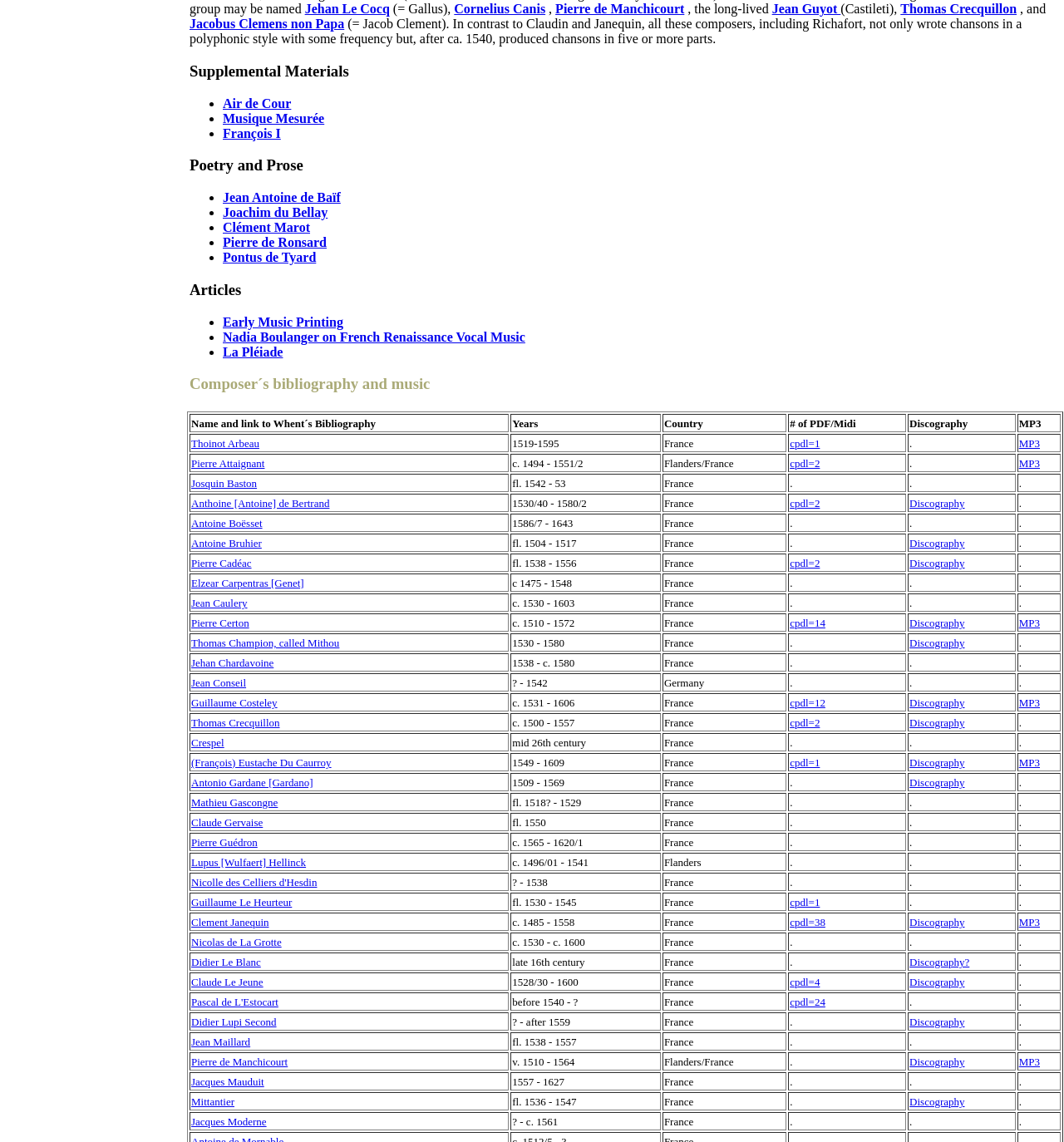Answer the question in one word or a short phrase:
What is the country of origin for Pierre Attaignant?

Flanders/France